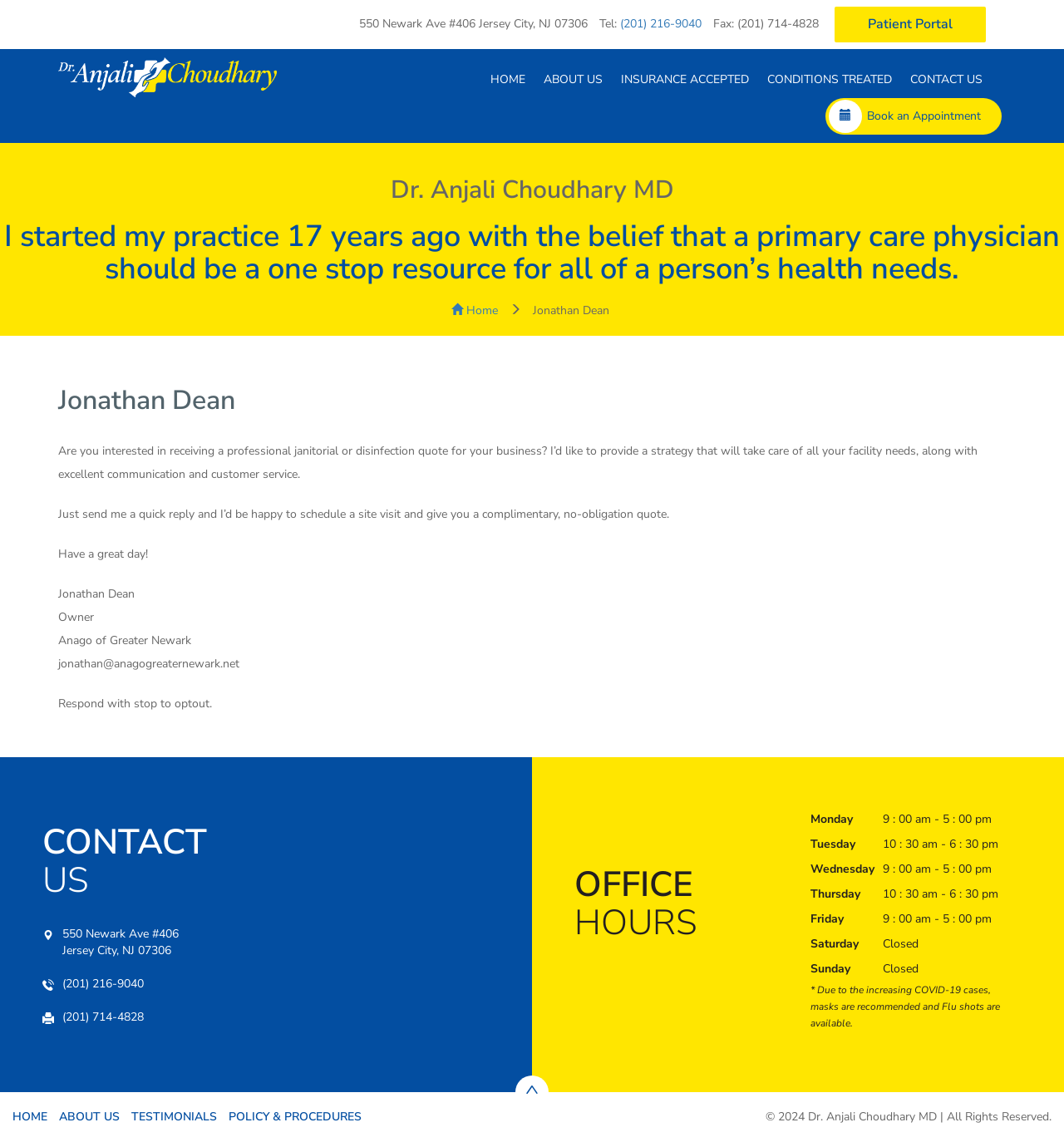Explain the webpage's layout and main content in detail.

This webpage appears to be a professional website for Dr. Anjali Choudhary MD, a primary care physician. At the top of the page, there is a heading with the doctor's name and a brief description of her practice. Below this, there is a navigation menu with links to different sections of the website, including "HOME", "ABOUT US", "INSURANCE ACCEPTED", "CONDITIONS TREATED", and "CONTACT US".

On the left side of the page, there is a section with the doctor's contact information, including her address, phone number, and fax number. There is also a link to a patient portal and a button to book an appointment.

The main content of the page is a message from Jonathan Dean, who appears to be the owner of Anago of Greater Newark, a janitorial and disinfection service. He is offering a professional quote for businesses and invites readers to respond for a complimentary, no-obligation quote.

Below this message, there is a section with the office hours of Dr. Anjali Choudhary MD, presented in a table format with days of the week and corresponding hours. There is also a note about COVID-19 precautions and the availability of flu shots.

At the bottom of the page, there is a footer section with links to different sections of the website, as well as a copyright notice.